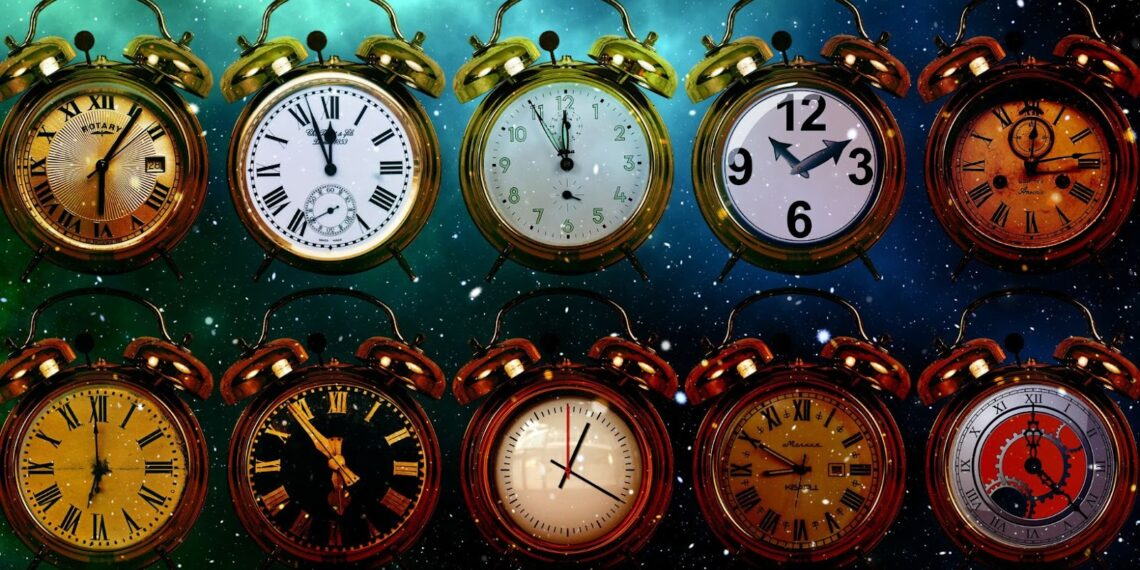Use a single word or phrase to answer the following:
How many rows of alarm clocks are there?

Two